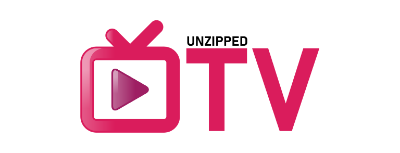Explain in detail what you see in the image.

The image prominently features the logo of "Unzipped TV". It showcases a stylized television set in shades of pink with a play button symbol, conveying a sense of dynamic entertainment content. The word "UNZIPPED" is displayed above the television in bold, uppercase letters, while "TV" follows in a playful yet professional font, reinforcing the brand identity focused on news and entertainment. The design is modern and inviting, capturing the essence of a contemporary media outlet ready to engage its audience.